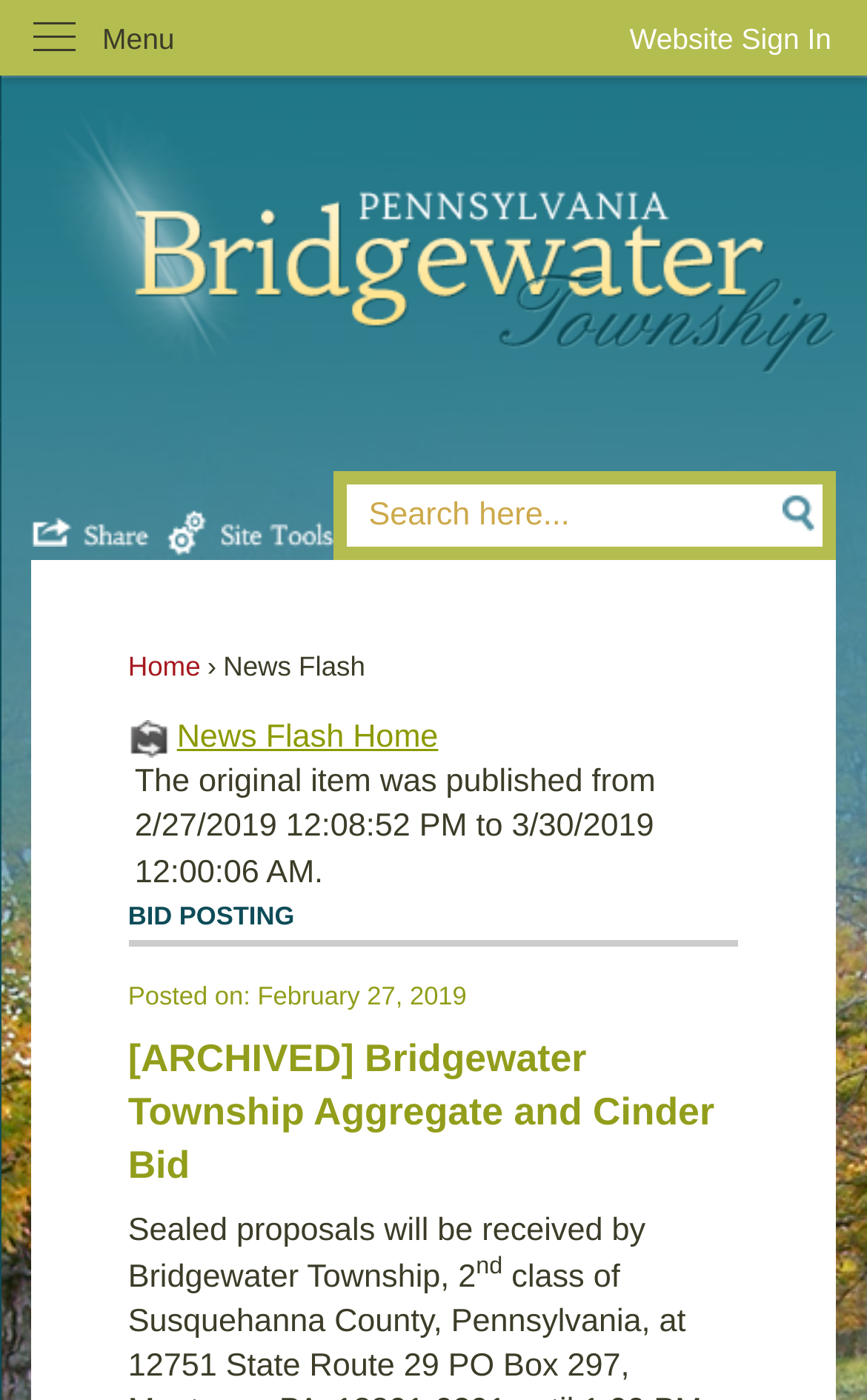Please find the bounding box coordinates of the clickable region needed to complete the following instruction: "Click to go home". The bounding box coordinates must consist of four float numbers between 0 and 1, i.e., [left, top, right, bottom].

[0.037, 0.078, 0.963, 0.267]